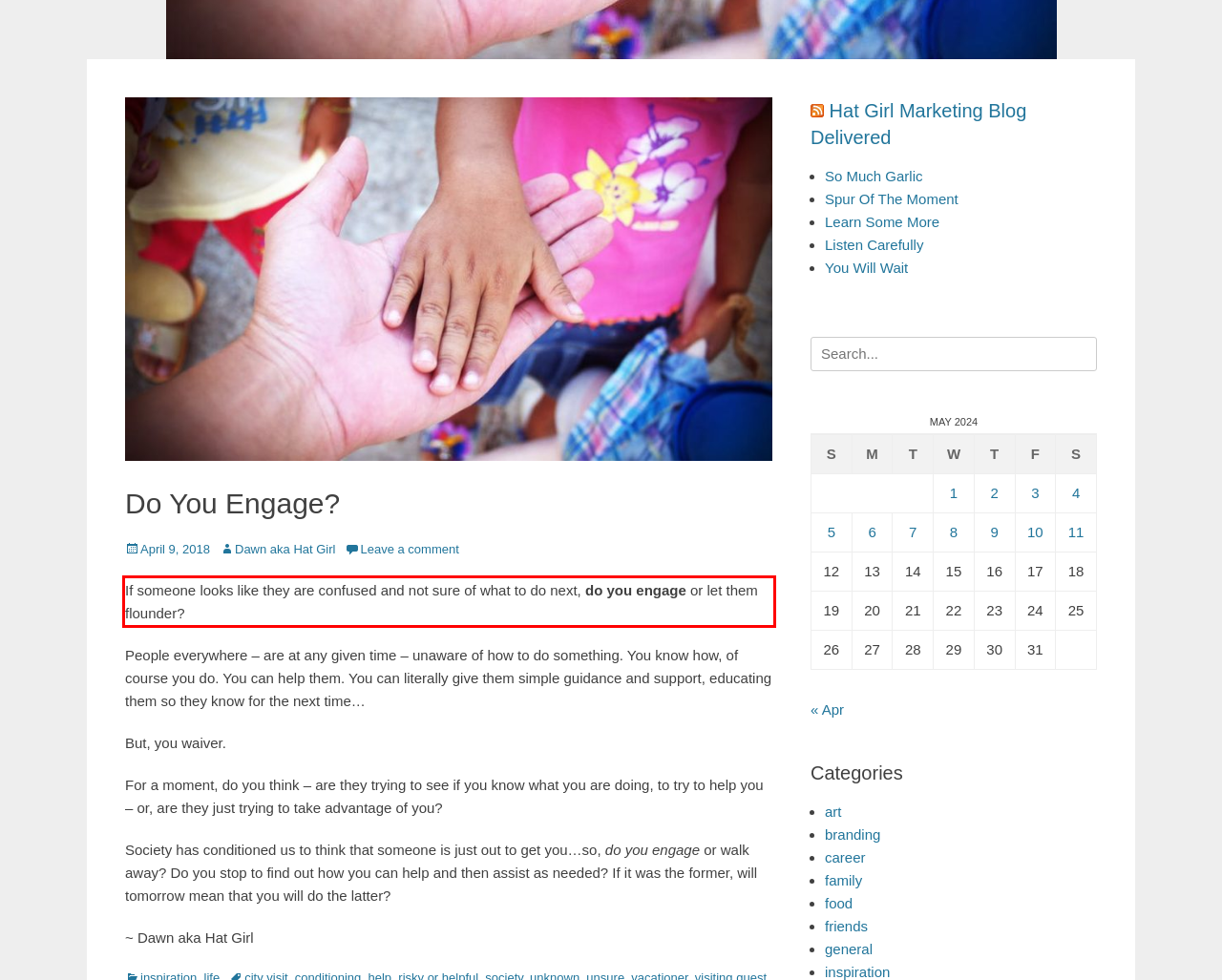Analyze the screenshot of the webpage and extract the text from the UI element that is inside the red bounding box.

If someone looks like they are confused and not sure of what to do next, do you engage or let them flounder?